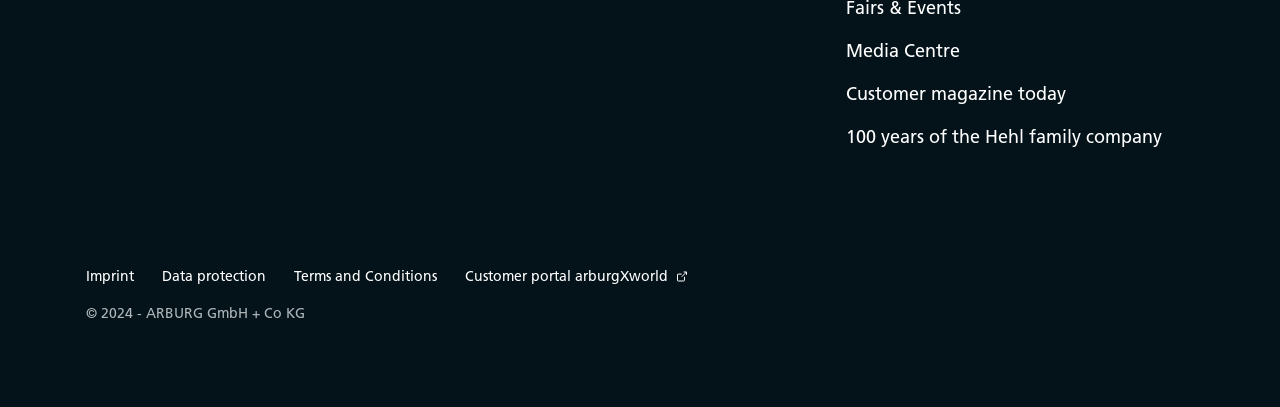With reference to the image, please provide a detailed answer to the following question: What is the company name?

The company name can be found at the bottom of the webpage, in the copyright section, and also in the social media links.